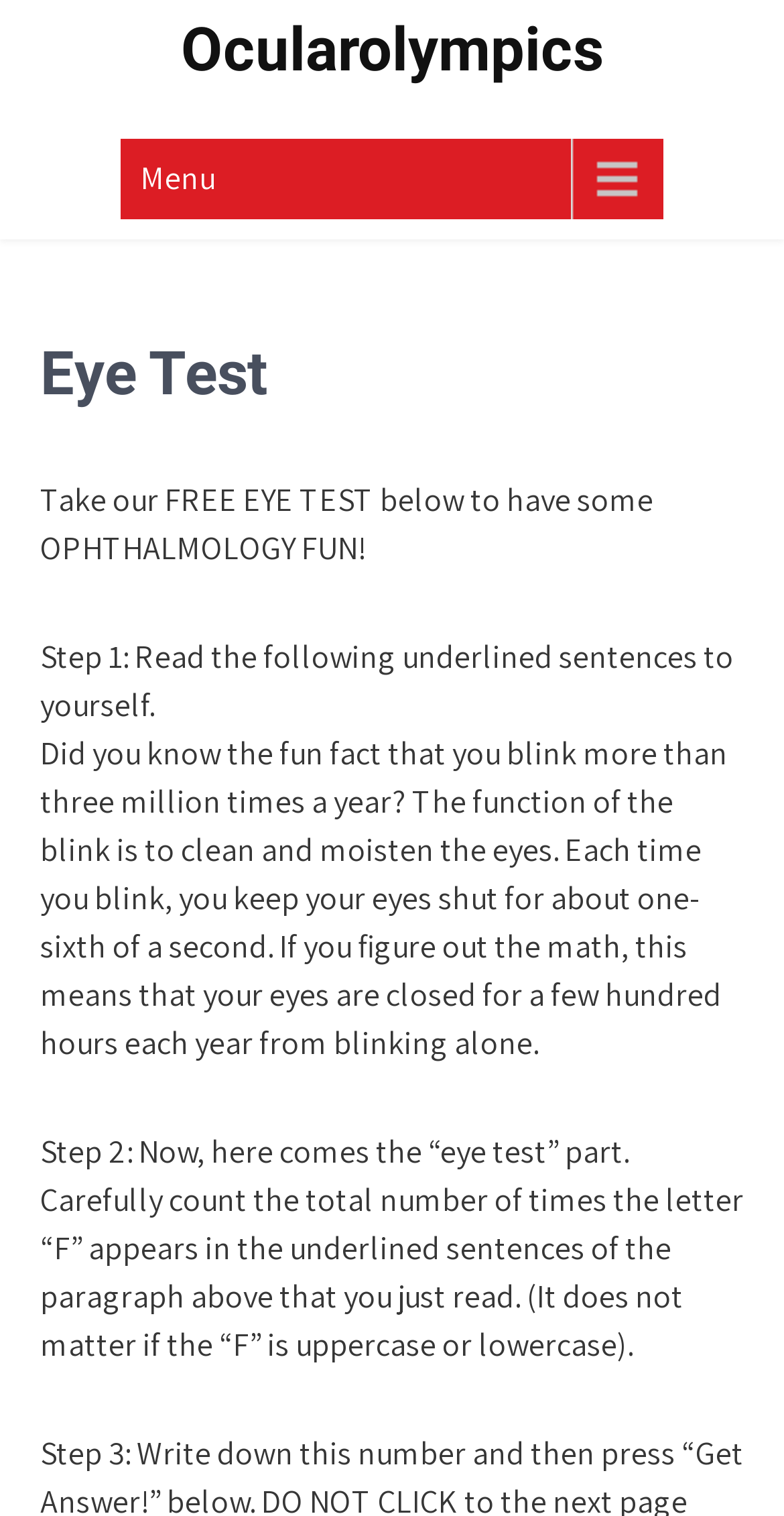Please provide a one-word or phrase answer to the question: 
What is the task in 'Step 2' of the 'Eye Test'?

Count the letter 'F'